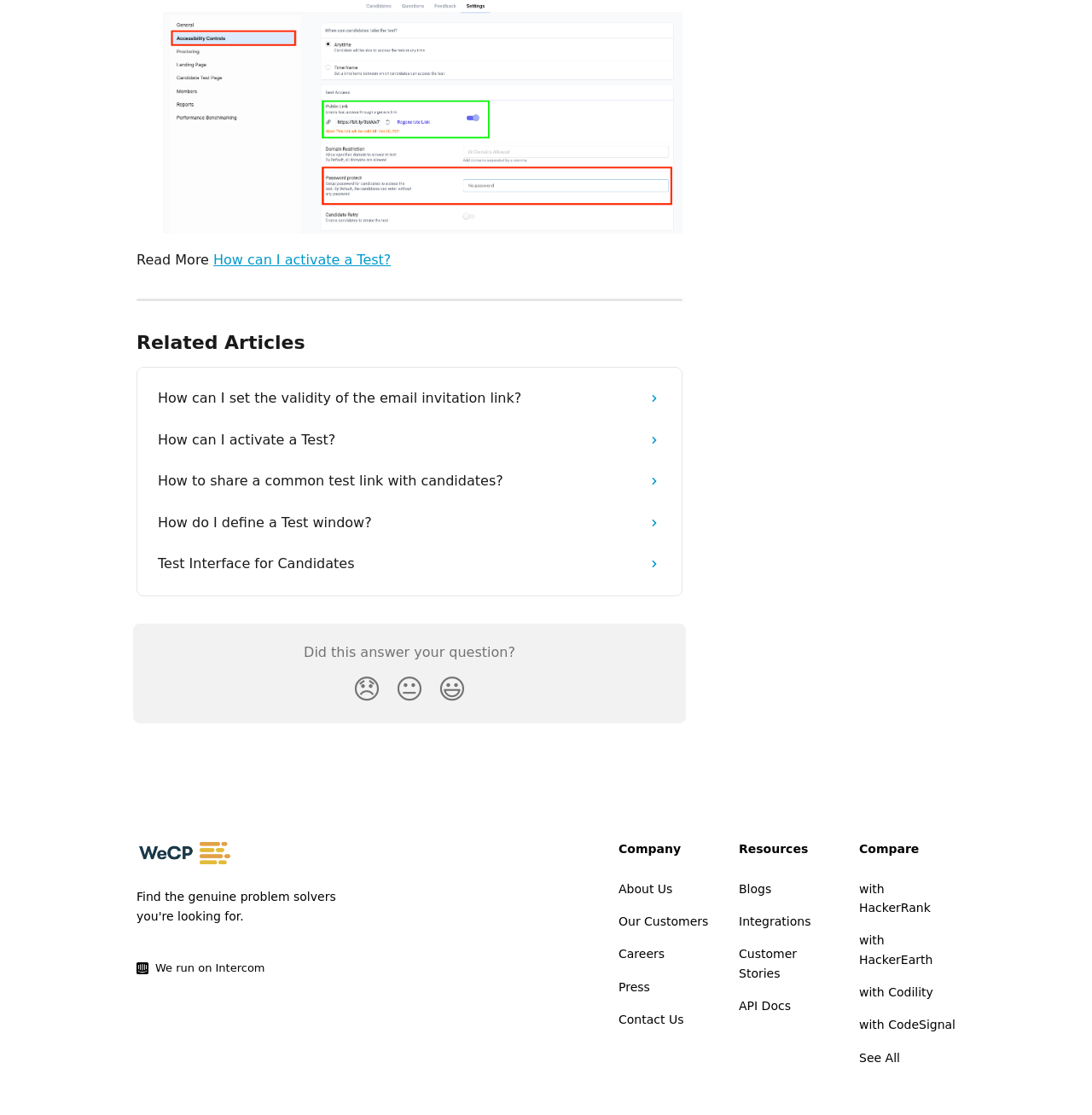Using the element description alt="WeCP Help Guides", predict the bounding box coordinates for the UI element. Provide the coordinates in (top-left x, top-left y, bottom-right x, bottom-right y) format with values ranging from 0 to 1.

[0.125, 0.753, 0.328, 0.777]